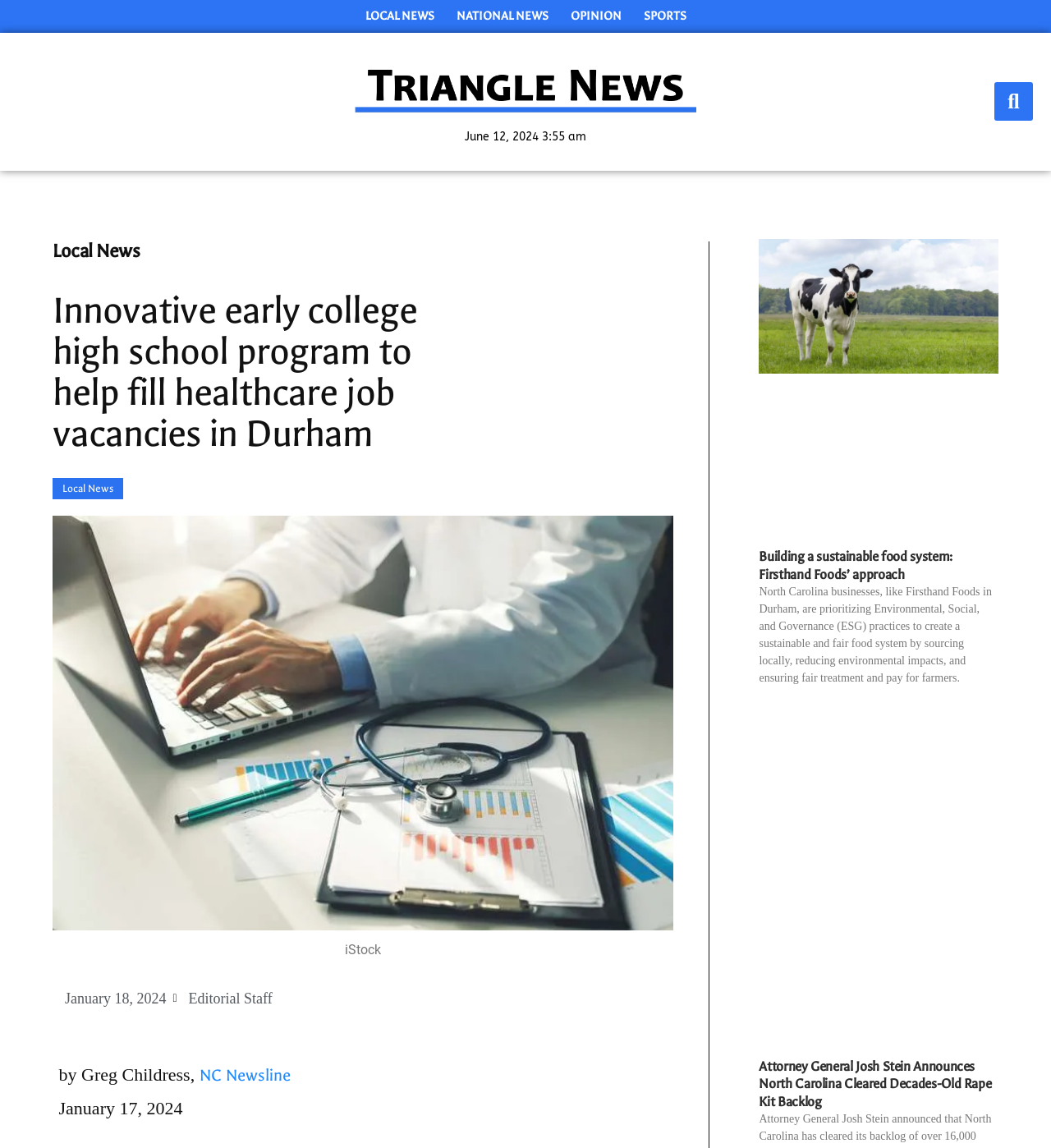What is the name of the program mentioned in the article?
Refer to the image and provide a one-word or short phrase answer.

Innovative early college high school program